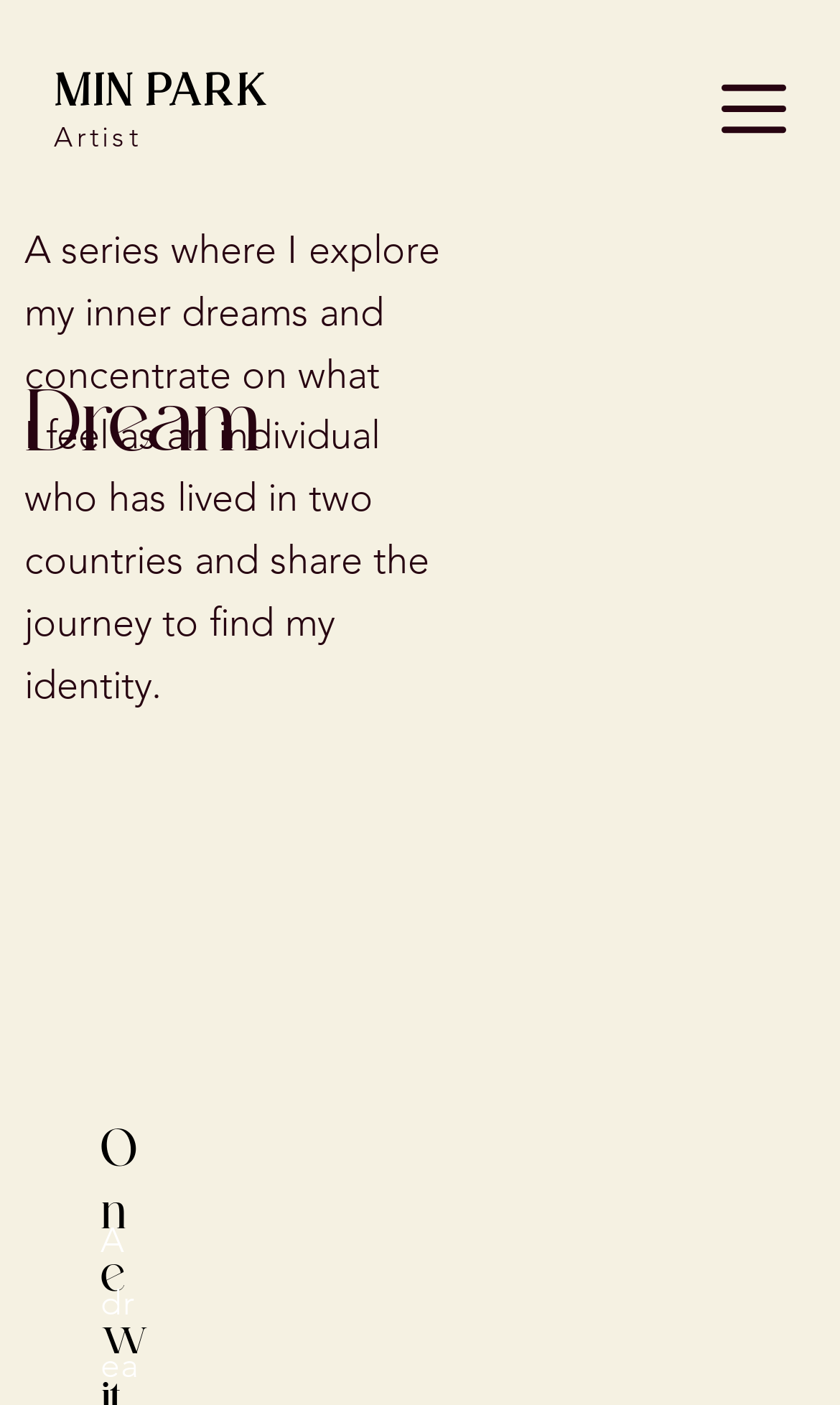What is the purpose of the button?
Provide an in-depth and detailed answer to the question.

I found the answer by looking at the button element and its child image element, both of which have the text 'Open Site Navigation'. This suggests that the button is used to open the site navigation.